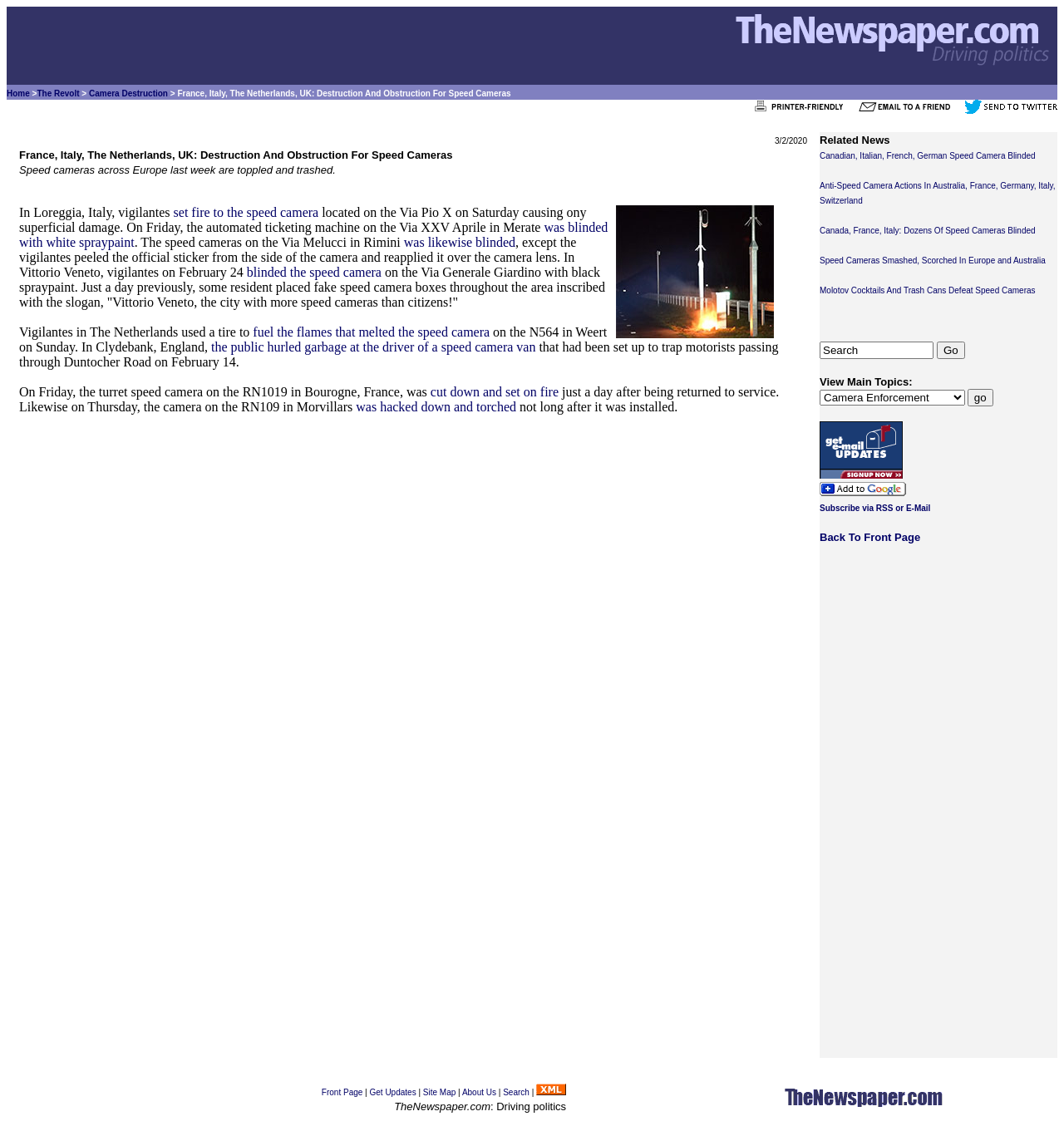Examine the image carefully and respond to the question with a detailed answer: 
What is the purpose of the 'Search' textbox?

I found the answer by looking at the textbox labeled 'Search' and its accompanying button 'Go'. This suggests that the purpose of the textbox is to allow users to search the website for specific content.